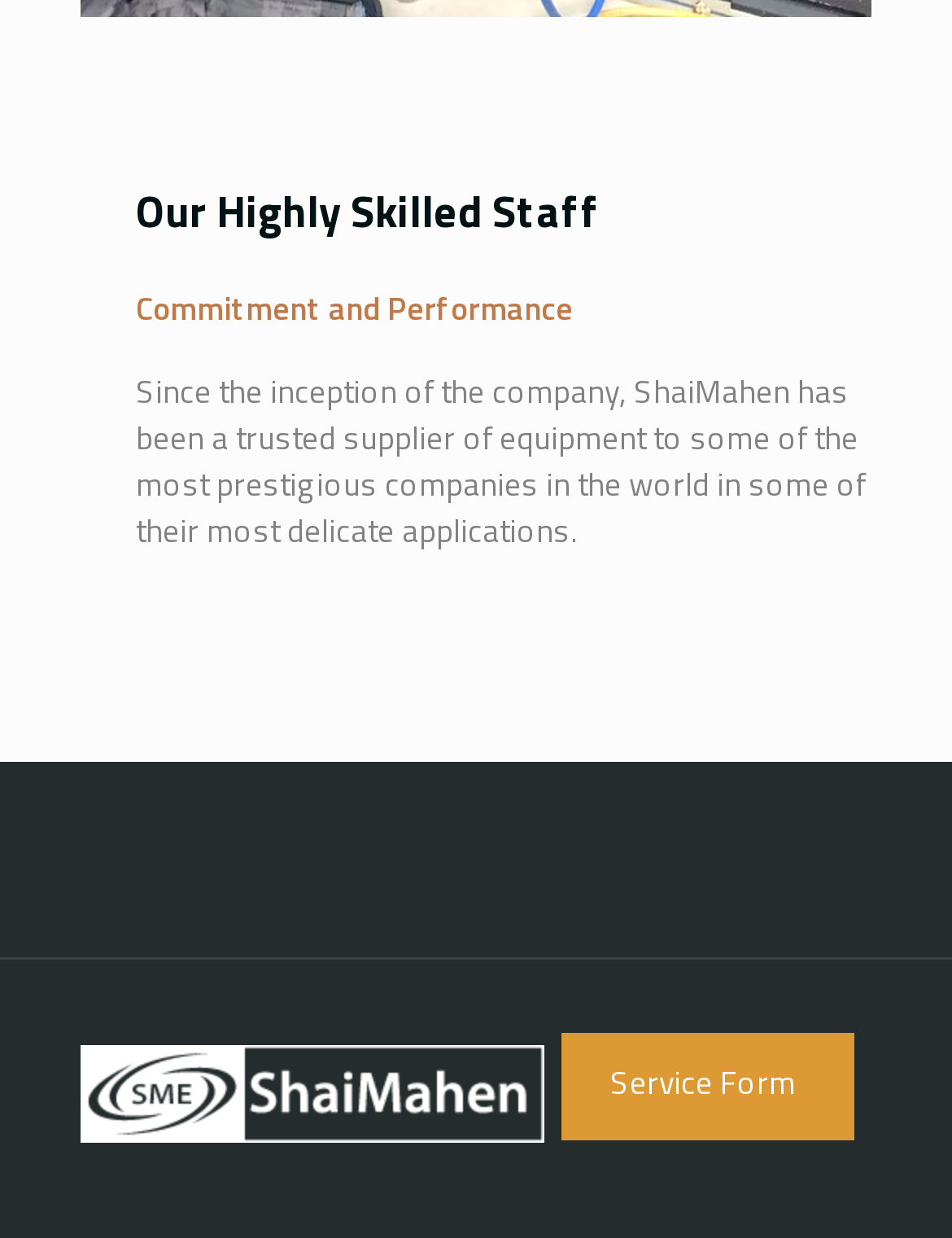Observe the image and answer the following question in detail: What is the purpose of the link at the bottom?

The link at the bottom of the page is labeled 'Service Form', indicating that it is likely a form for customers to request service or support from the company.